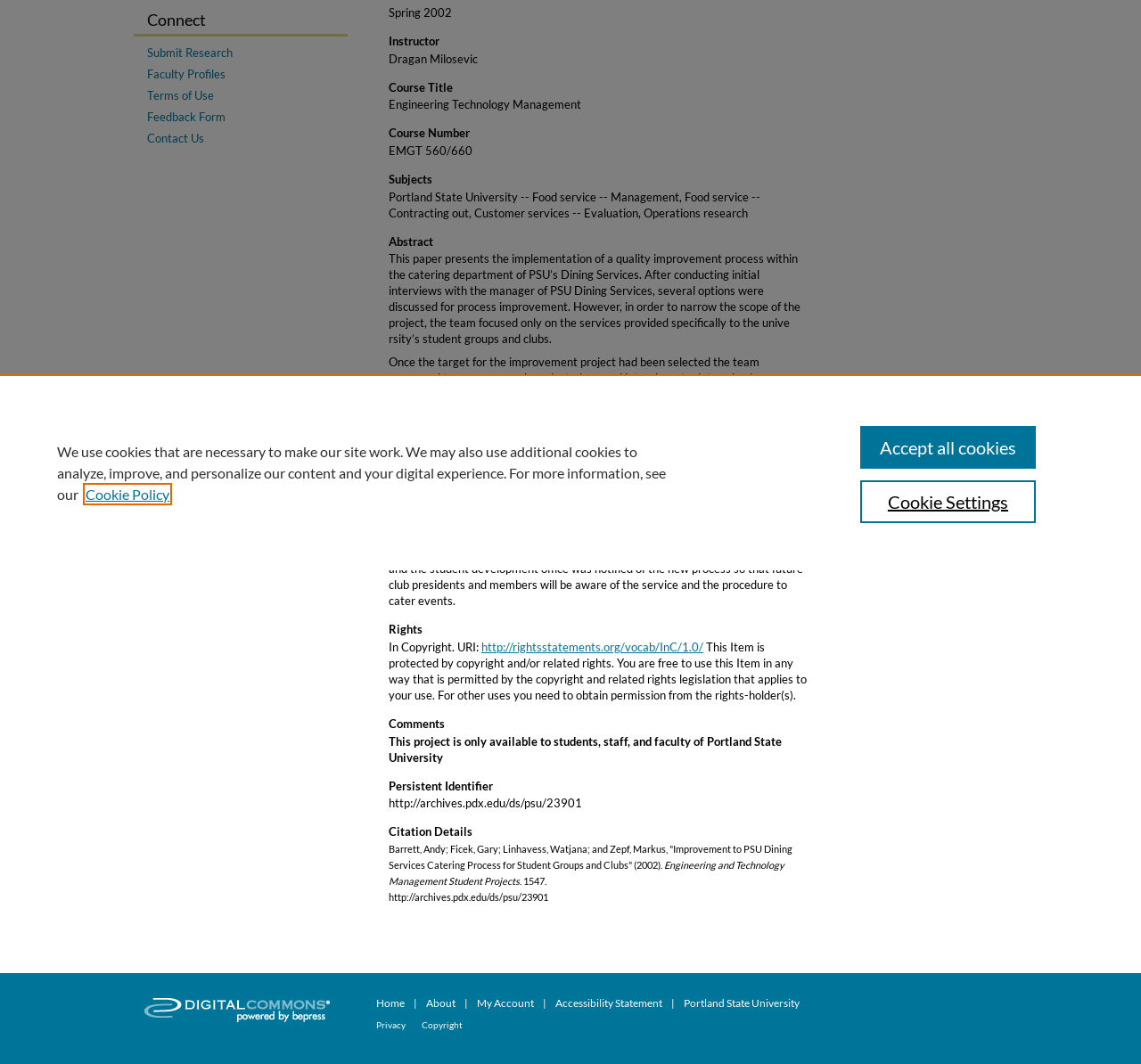From the element description: "http://rightsstatements.org/vocab/InC/1.0/", extract the bounding box coordinates of the UI element. The coordinates should be expressed as four float numbers between 0 and 1, in the order [left, top, right, bottom].

[0.422, 0.601, 0.616, 0.615]